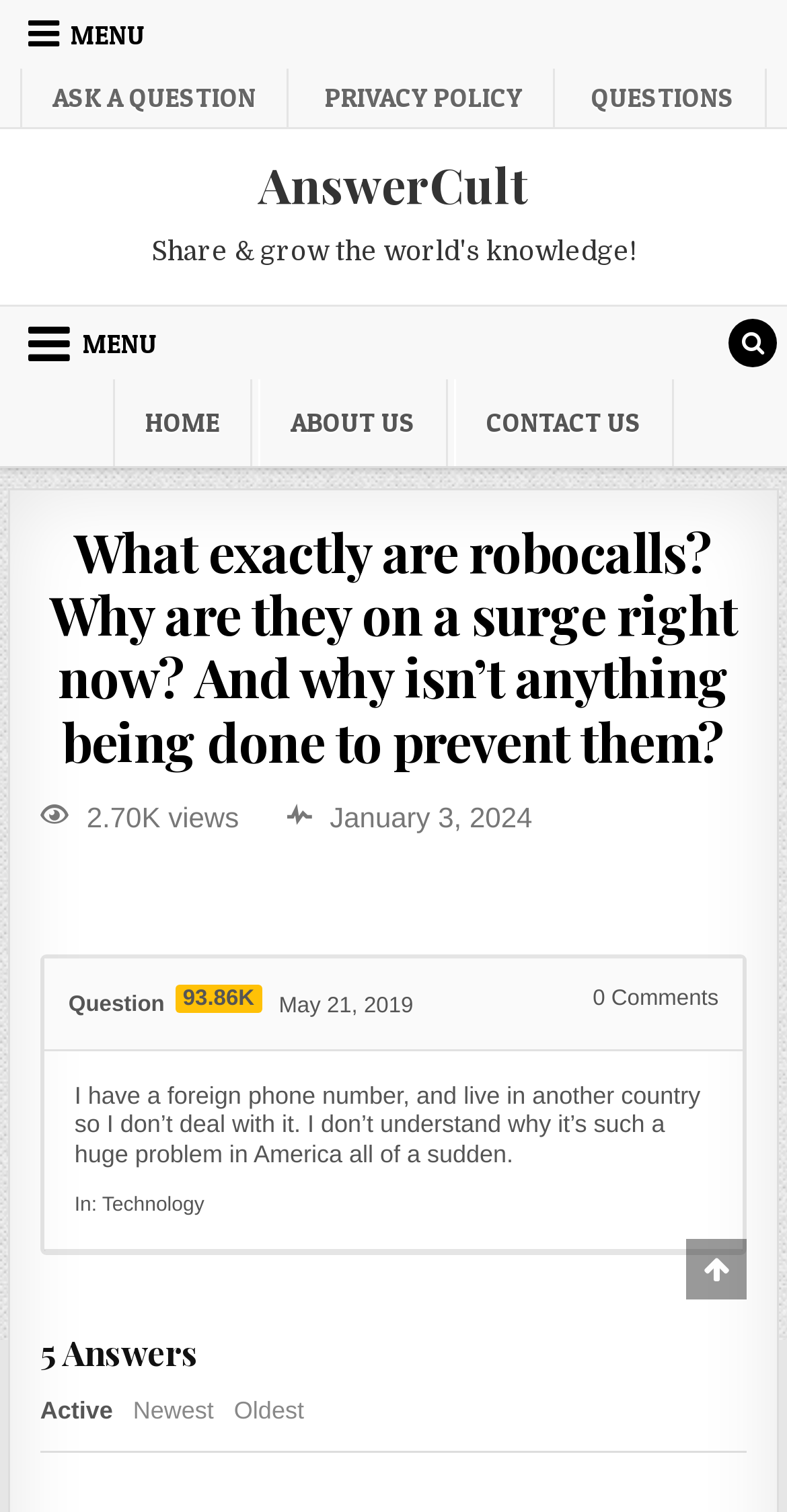Give a one-word or phrase response to the following question: What is the topic of the webpage?

Robocalls